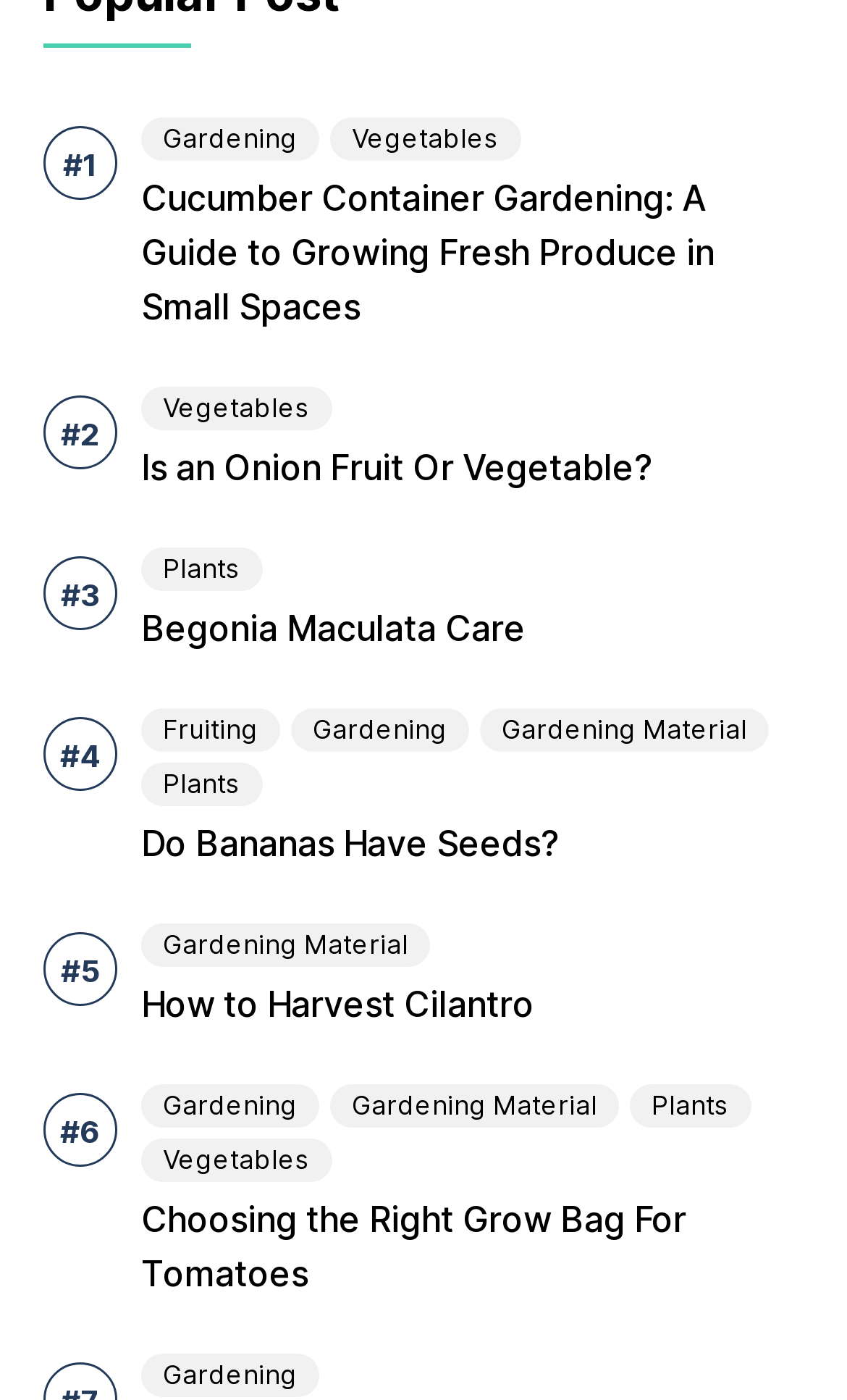Determine the bounding box coordinates of the element's region needed to click to follow the instruction: "Learn about 'Begonia Maculata Care'". Provide these coordinates as four float numbers between 0 and 1, formatted as [left, top, right, bottom].

[0.167, 0.433, 0.621, 0.464]